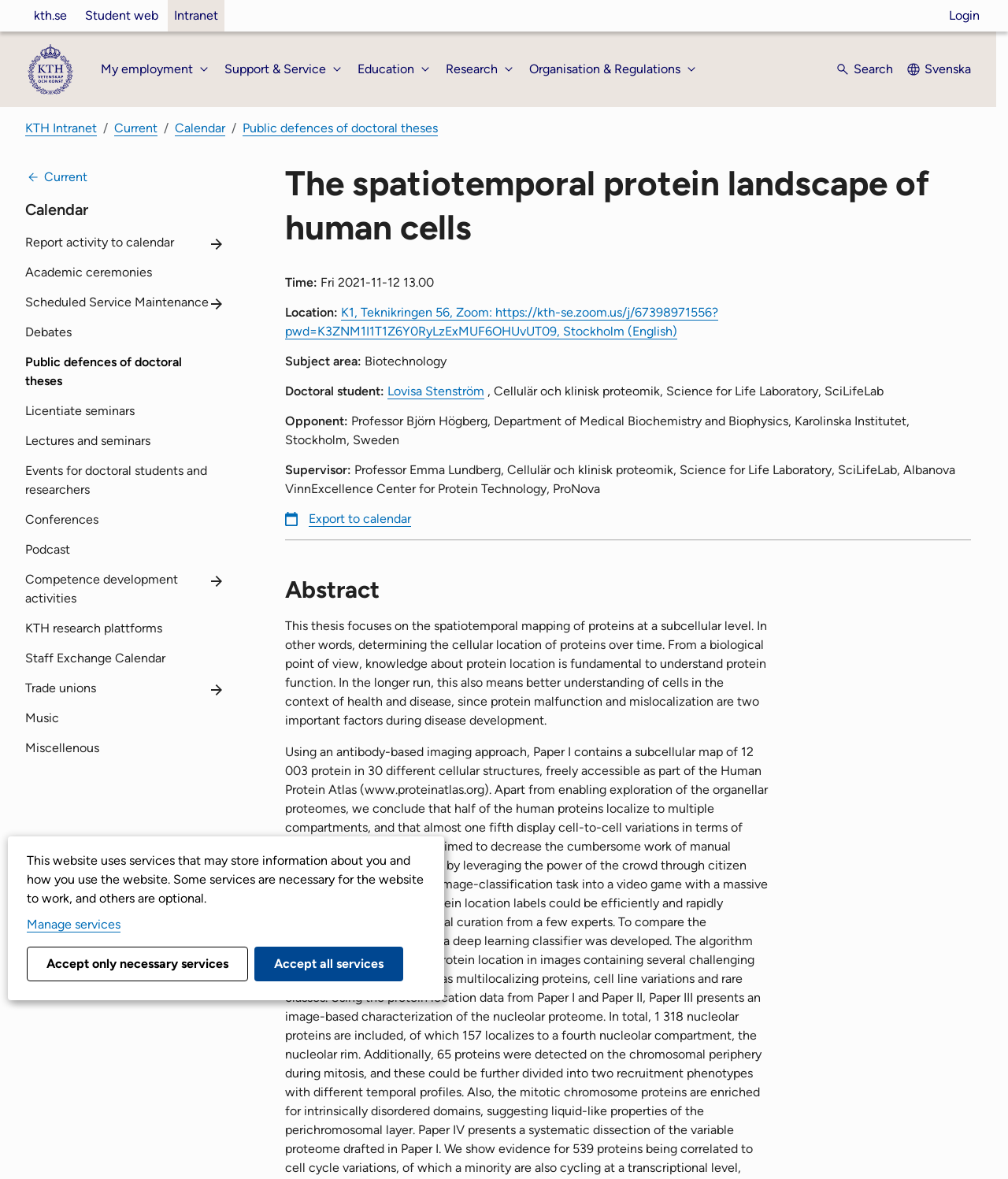Answer in one word or a short phrase: 
What is the time of the event?

Fri 2021-11-12 13.00